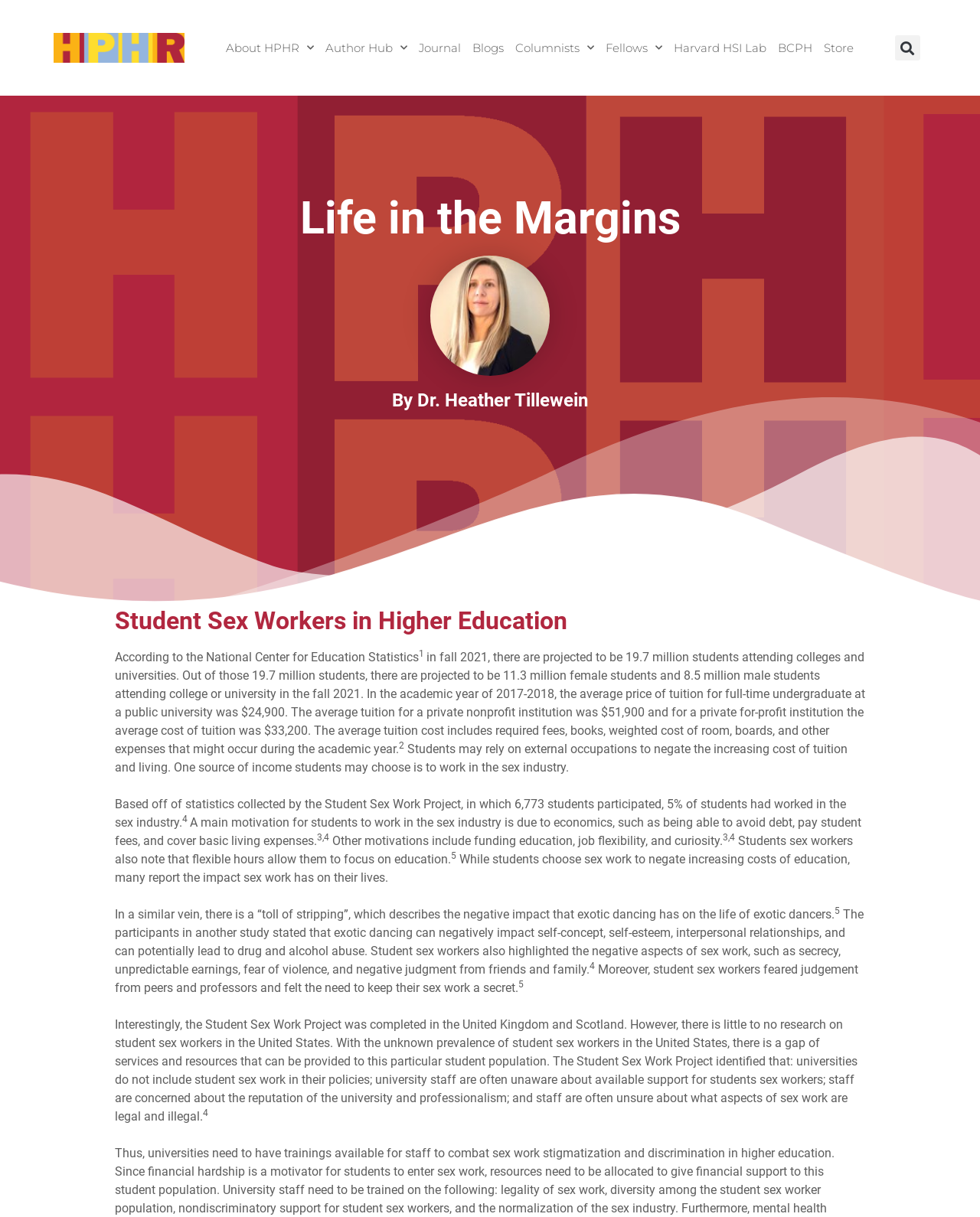Please identify the bounding box coordinates of the element's region that should be clicked to execute the following instruction: "Click the 'About HPHR' link". The bounding box coordinates must be four float numbers between 0 and 1, i.e., [left, top, right, bottom].

[0.225, 0.025, 0.325, 0.054]